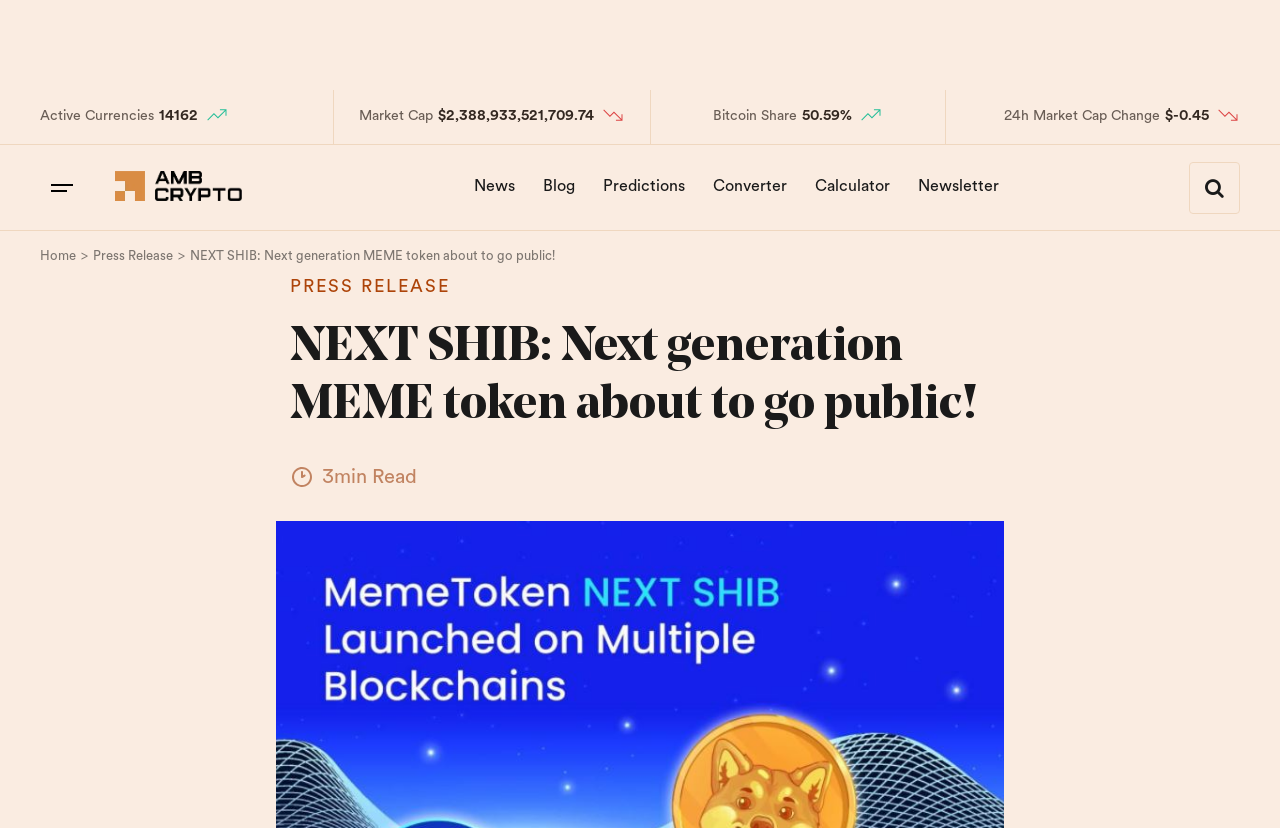What is the 24-hour market capitalization change?
Using the details from the image, give an elaborate explanation to answer the question.

I found the answer by looking at the '24h Market Cap Change' section, which displays the 24-hour market capitalization change as '-$0.45'.